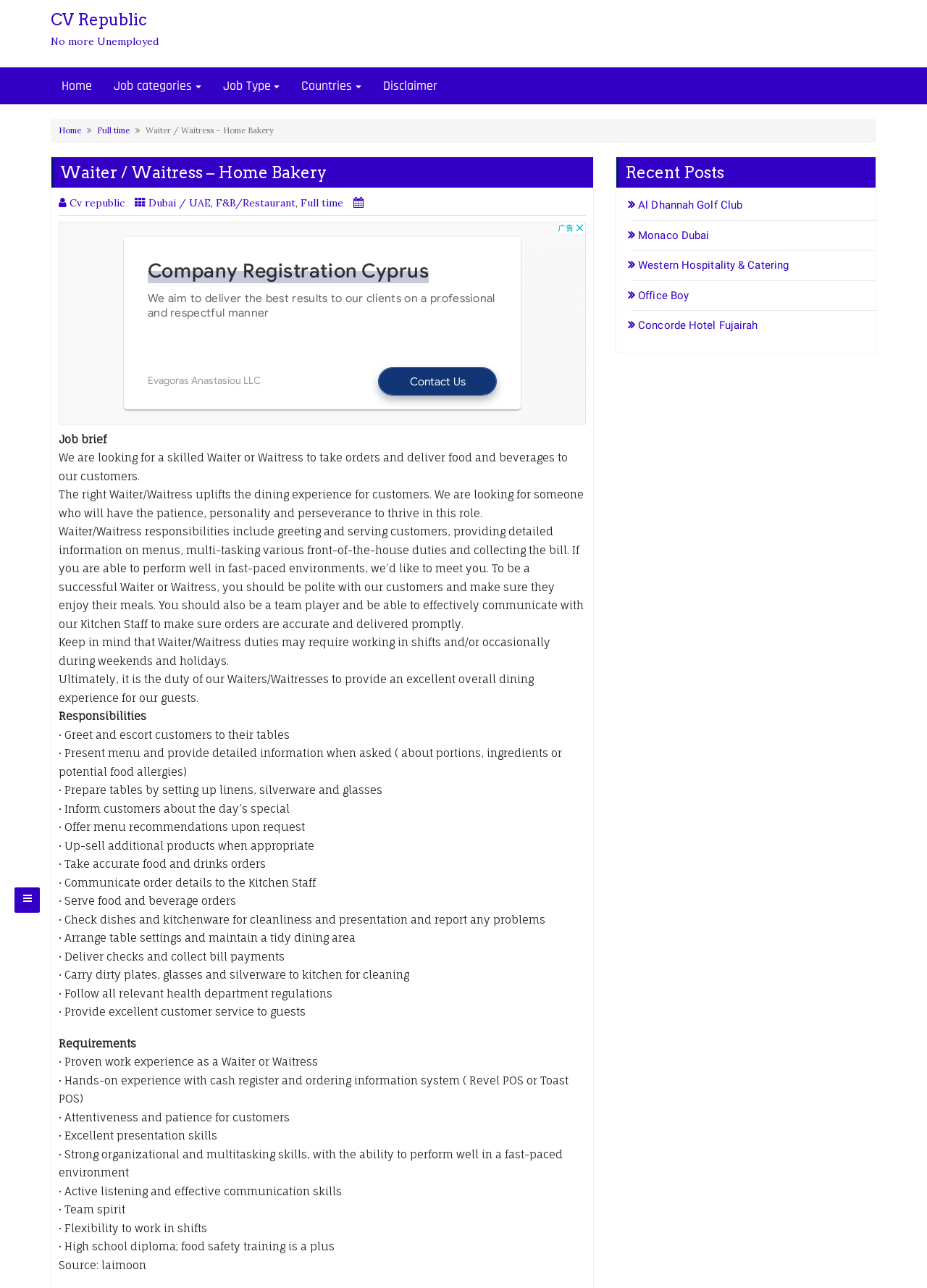Write a detailed summary of the webpage, including text, images, and layout.

This webpage is a job posting for a Waiter/Waitress position at Home Bakery in Dubai, UAE. At the top of the page, there is a navigation bar with links to "Home", "Job categories", "Job Type", "Countries", and "Disclaimer". Below the navigation bar, there is a breadcrumb navigation section showing the current page's location in the website's hierarchy.

The main content of the page is divided into sections. The first section displays the job title, "Waiter / Waitress – Home Bakery", and provides links to "Cv republic" and "F&B/Restaurant" on the left side, and "Full time" and "Dubai / UAE" on the right side. There is also a separator line below this section.

The next section is the job brief, which describes the job's responsibilities and requirements. This section is divided into several paragraphs of text, with headings "Job brief", "Responsibilities", and "Requirements". The job brief explains that the Waiter/Waitress will be responsible for taking orders, serving food and beverages, and providing excellent customer service. The responsibilities section lists specific tasks, such as greeting customers, presenting menus, and handling payments. The requirements section lists the necessary skills and experience, including proven work experience as a Waiter or Waitress, hands-on experience with cash registers, and excellent presentation skills.

On the right side of the page, there is a section titled "Recent Posts" with links to several other job postings, including "Al Dhannah Golf Club", "Monaco Dubai", and "Concorde Hotel Fujairah". At the bottom of the page, there is an advertisement iframe.

There are a total of 5 links in the navigation bar, 7 links in the breadcrumb navigation section, and 14 links in the "Recent Posts" section. There are also several icons, including a CV Republic icon, a location icon, and a star icon.